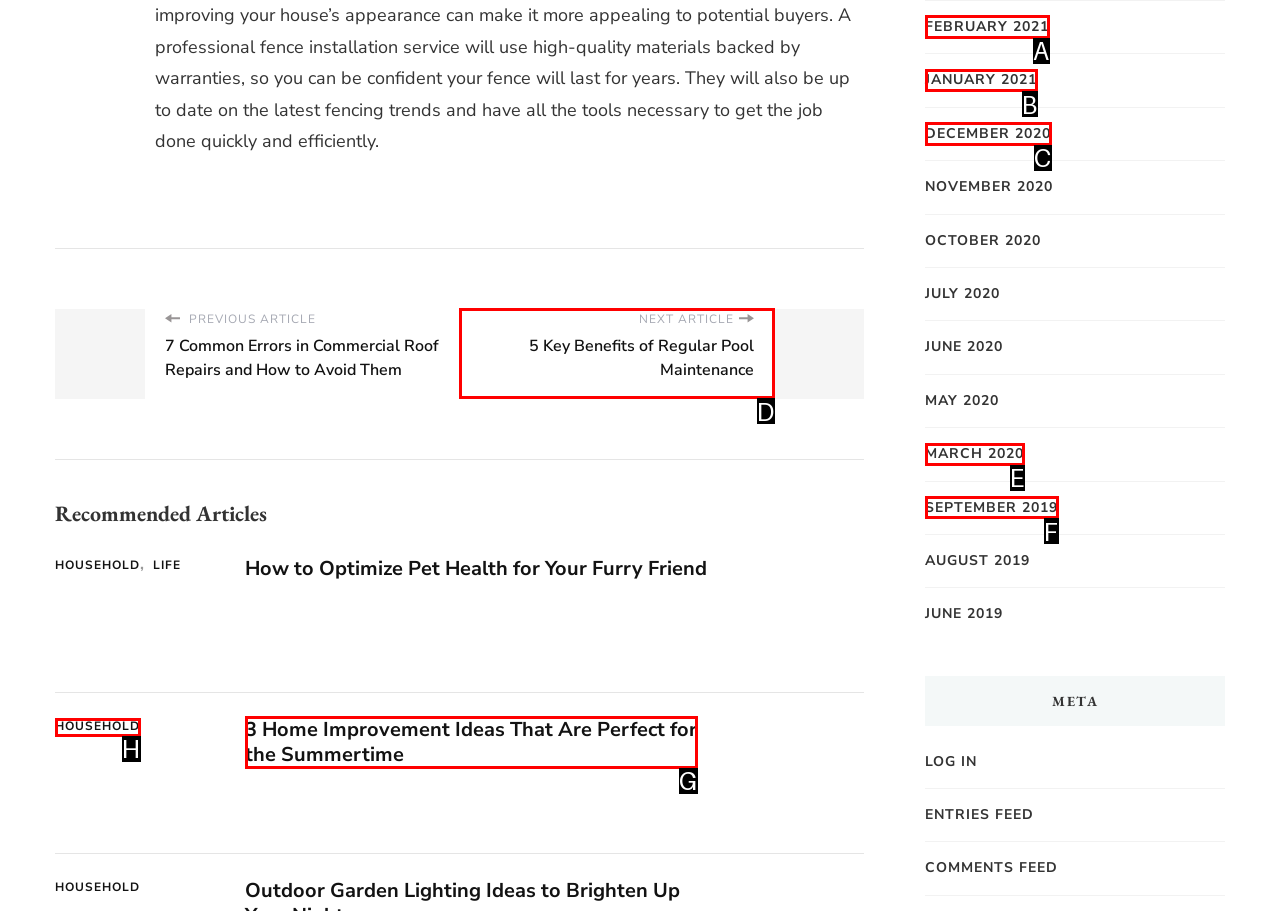Select the HTML element that corresponds to the description: alt="App Technologies Logo"
Reply with the letter of the correct option from the given choices.

None